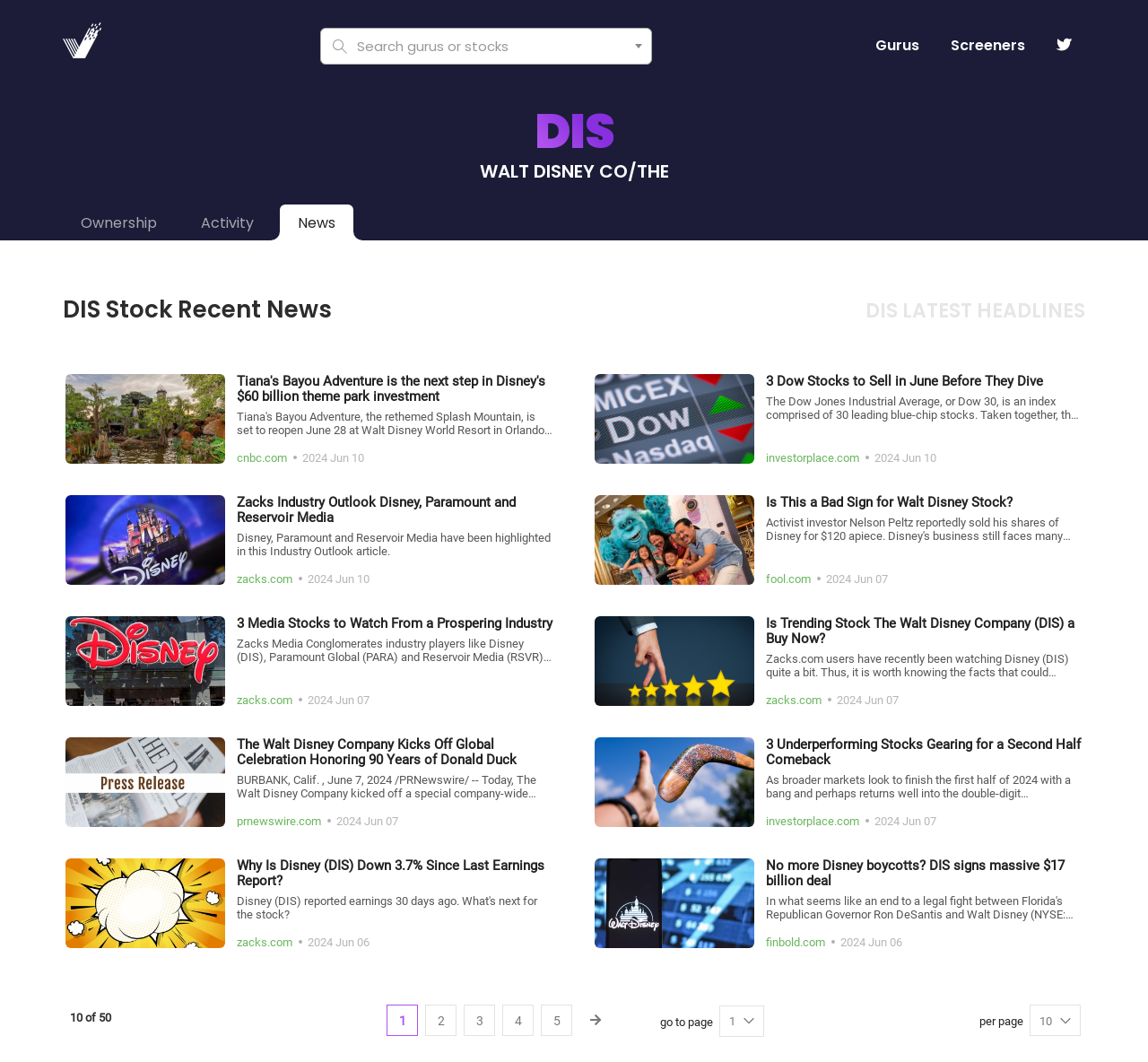Provide the bounding box coordinates for the area that should be clicked to complete the instruction: "Check ownership information".

[0.055, 0.193, 0.152, 0.226]